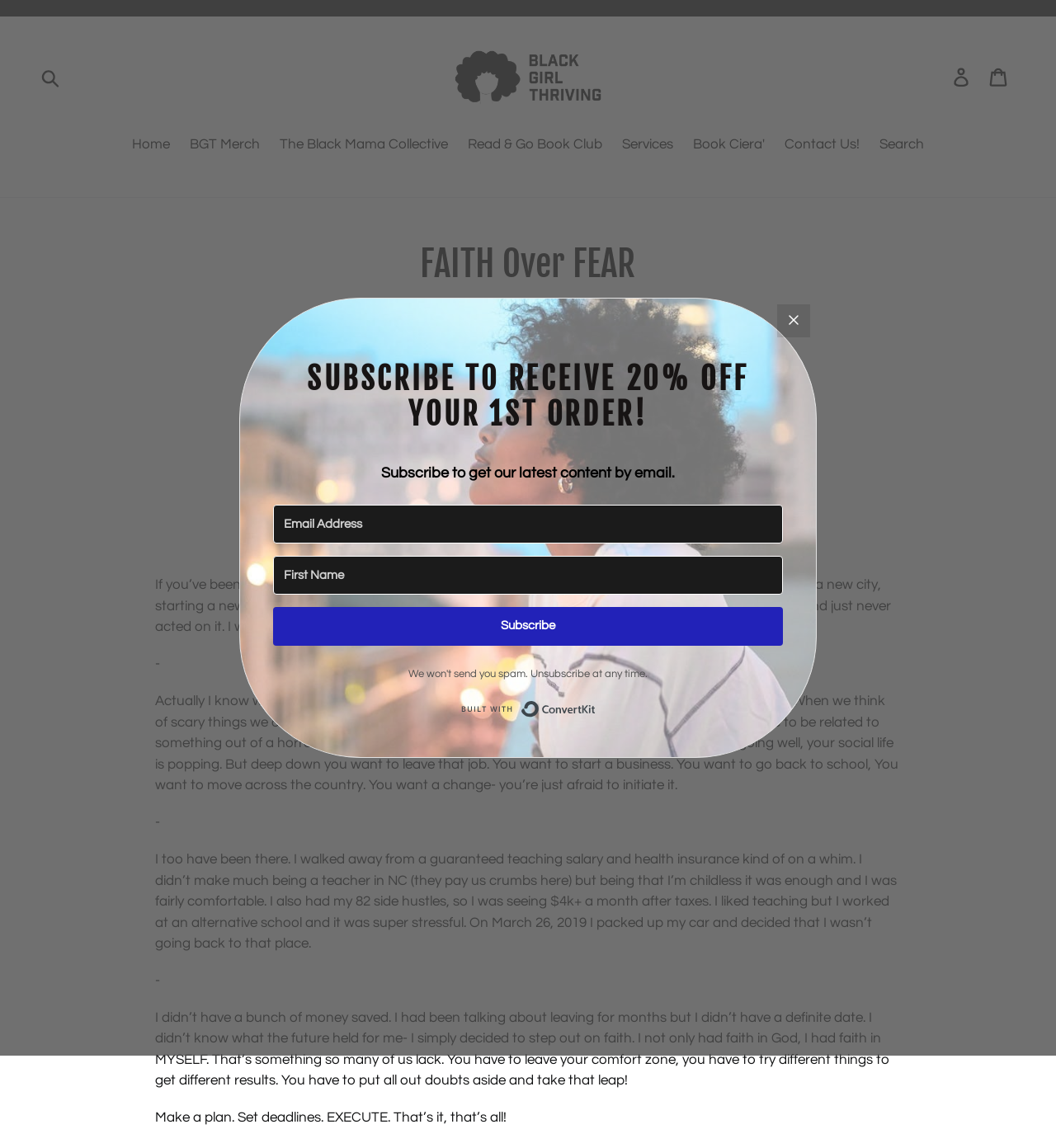Find the UI element described as: "August" and predict its bounding box coordinates. Ensure the coordinates are four float numbers between 0 and 1, [left, top, right, bottom].

None